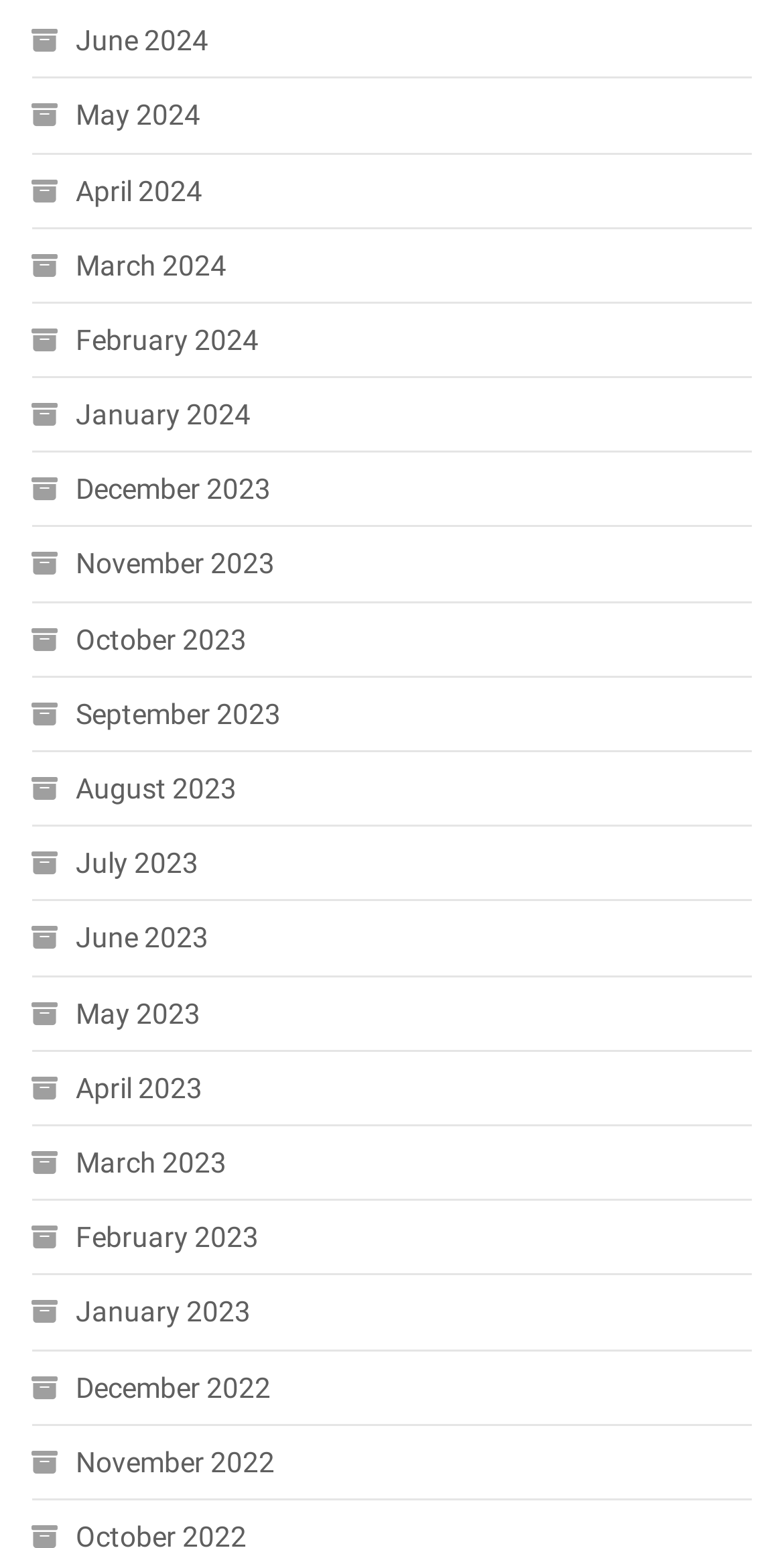Identify the bounding box coordinates of the section that should be clicked to achieve the task described: "go to May 2024".

[0.04, 0.058, 0.255, 0.091]